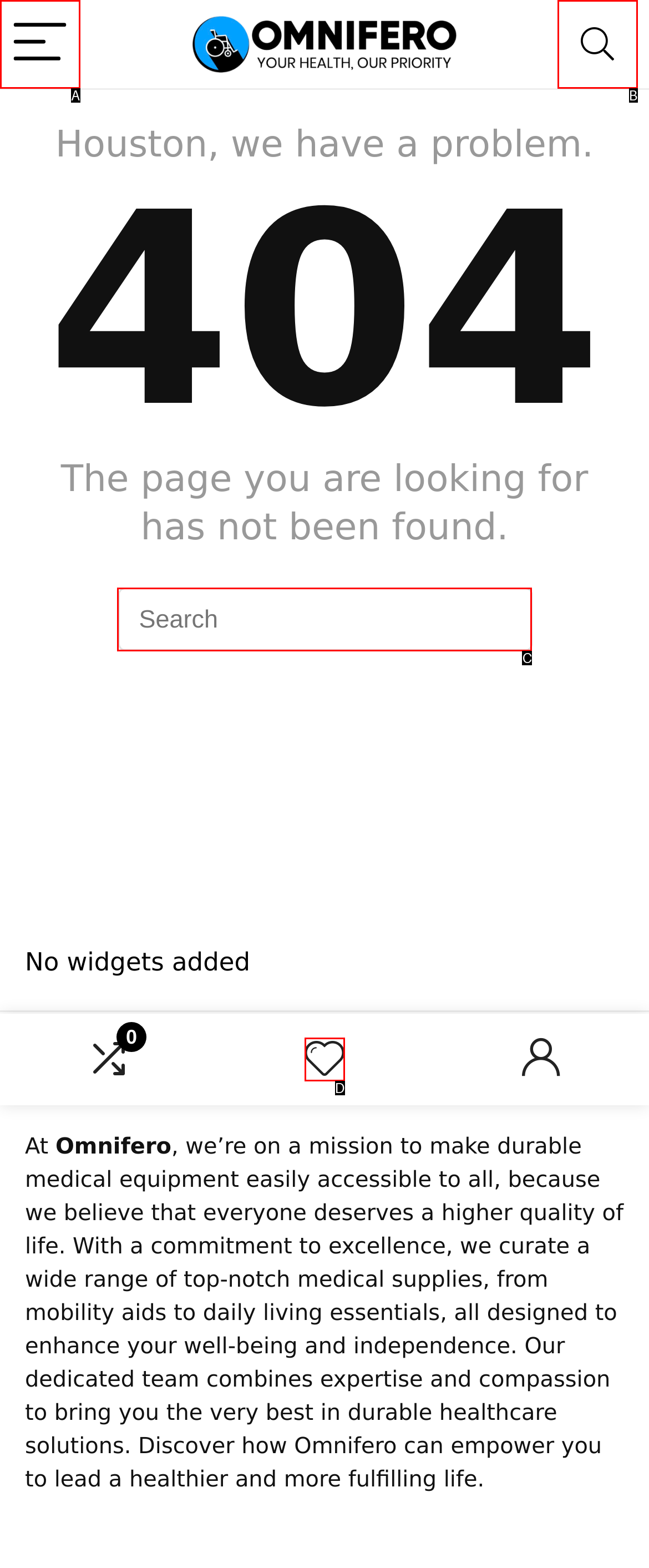Identify the HTML element that matches the description: name="s" placeholder="Search"
Respond with the letter of the correct option.

C